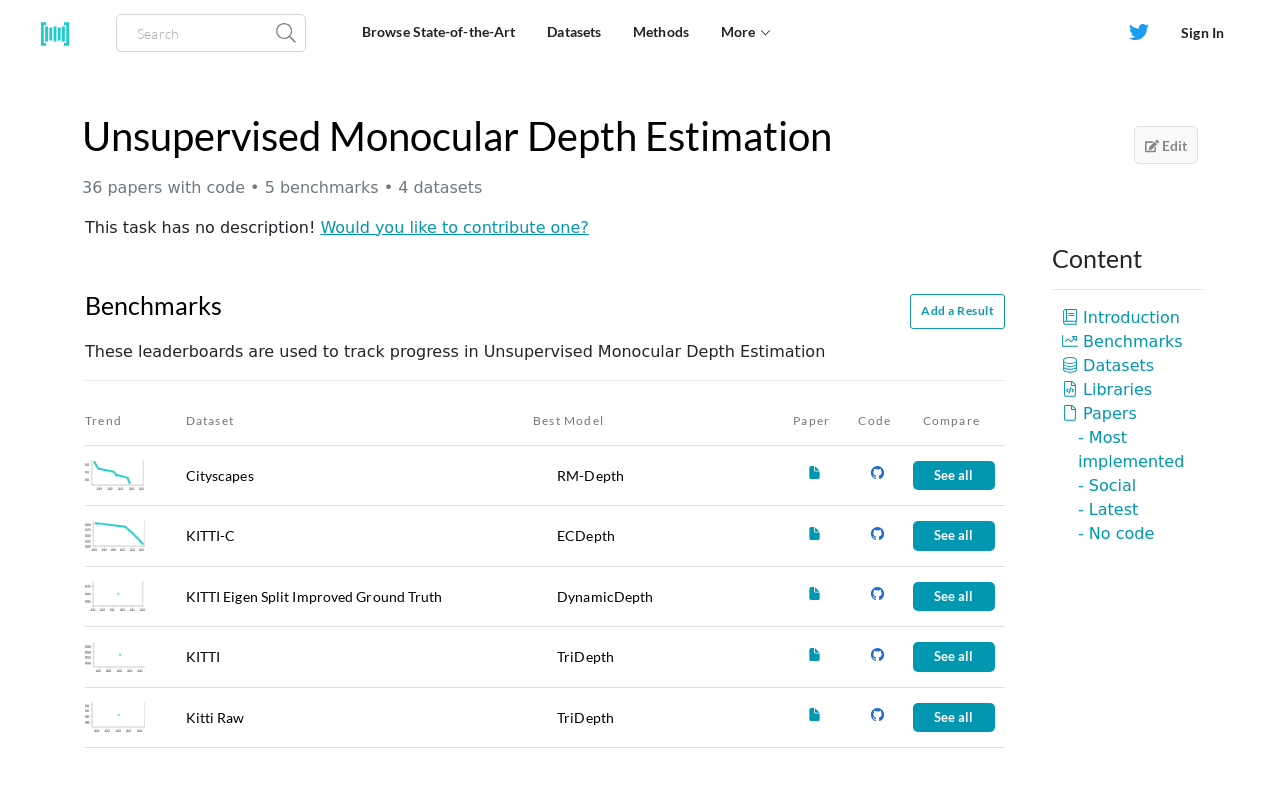Please find and generate the text of the main heading on the webpage.

Unsupervised Monocular Depth Estimation